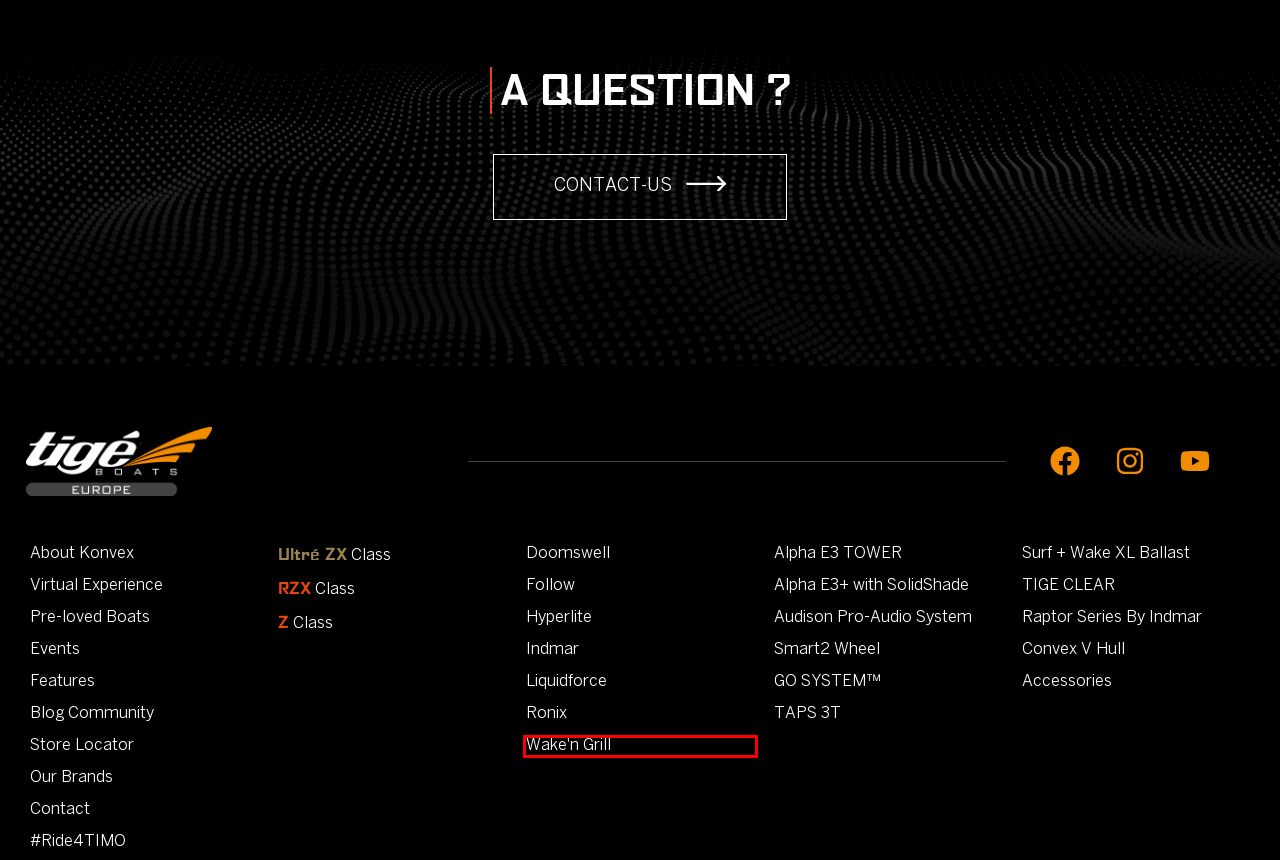You have a screenshot of a webpage with an element surrounded by a red bounding box. Choose the webpage description that best describes the new page after clicking the element inside the red bounding box. Here are the candidates:
A. Virtual Experience - Tigé Boats Europe
B. LiquidForce  - Geer - Tigé Boats Europe
C. Community – Tigé Boats Europe
D. Doomswell  - Geer - Tigé Boats Europe
E. Follow  - Nautic - Tigé Boats Europe
F. ACCESSORIES - Features  - Tigé Boats Europe
G. Wake’n Grill  - Geer - Tigé Boats Europe
H. SURF + WAKE XL BALLAST - Features  - Tigé Boats Europe

G